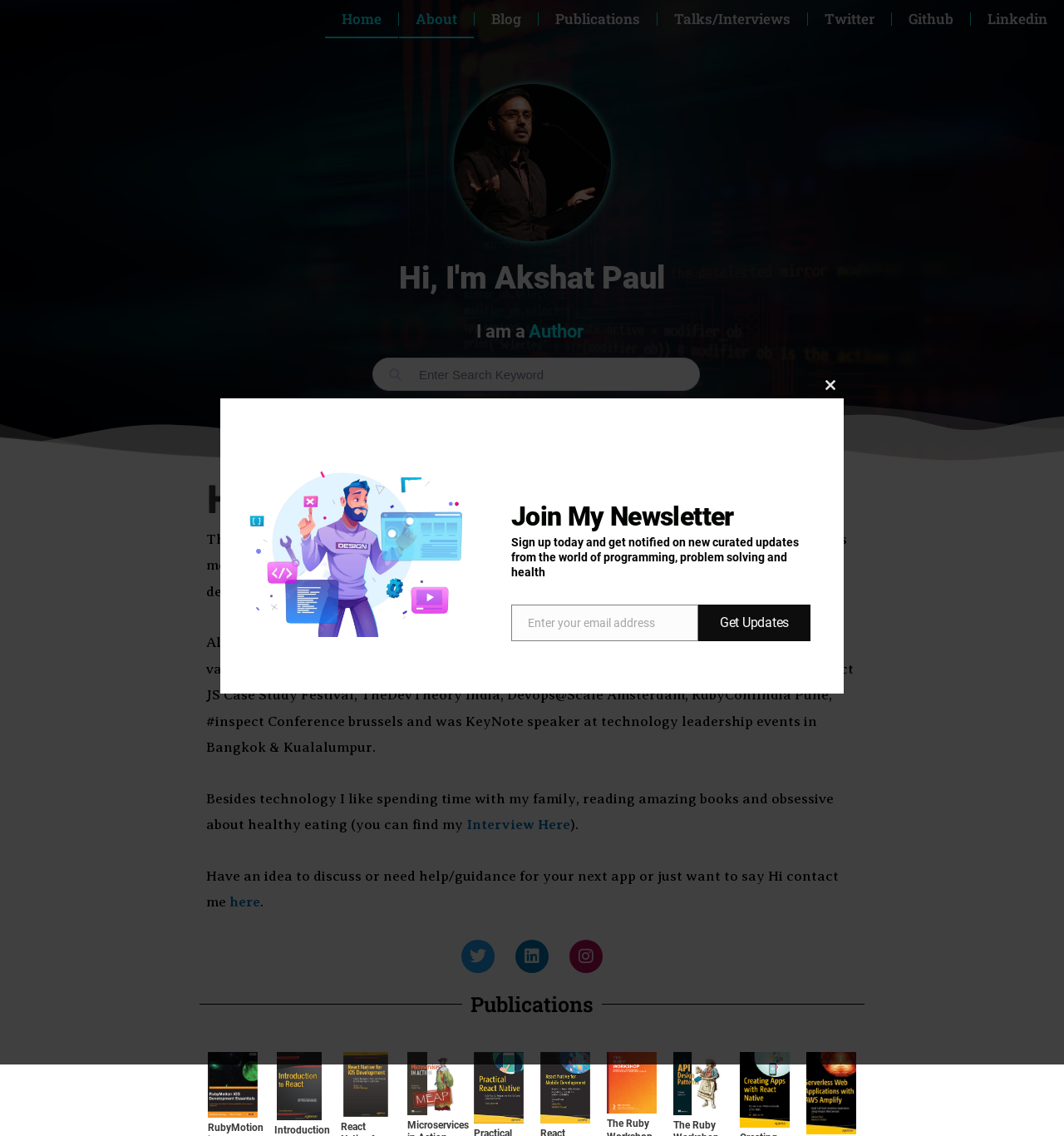What is Akshat Paul's profession?
Could you answer the question with a detailed and thorough explanation?

Based on the webpage, Akshat Paul introduces himself as an Author, Developer, Speaker, and Entrepreneur, which can be found in the static text 'I am a' followed by the links 'Author', 'Developer', 'Speaker', and 'Entrepreneur'.